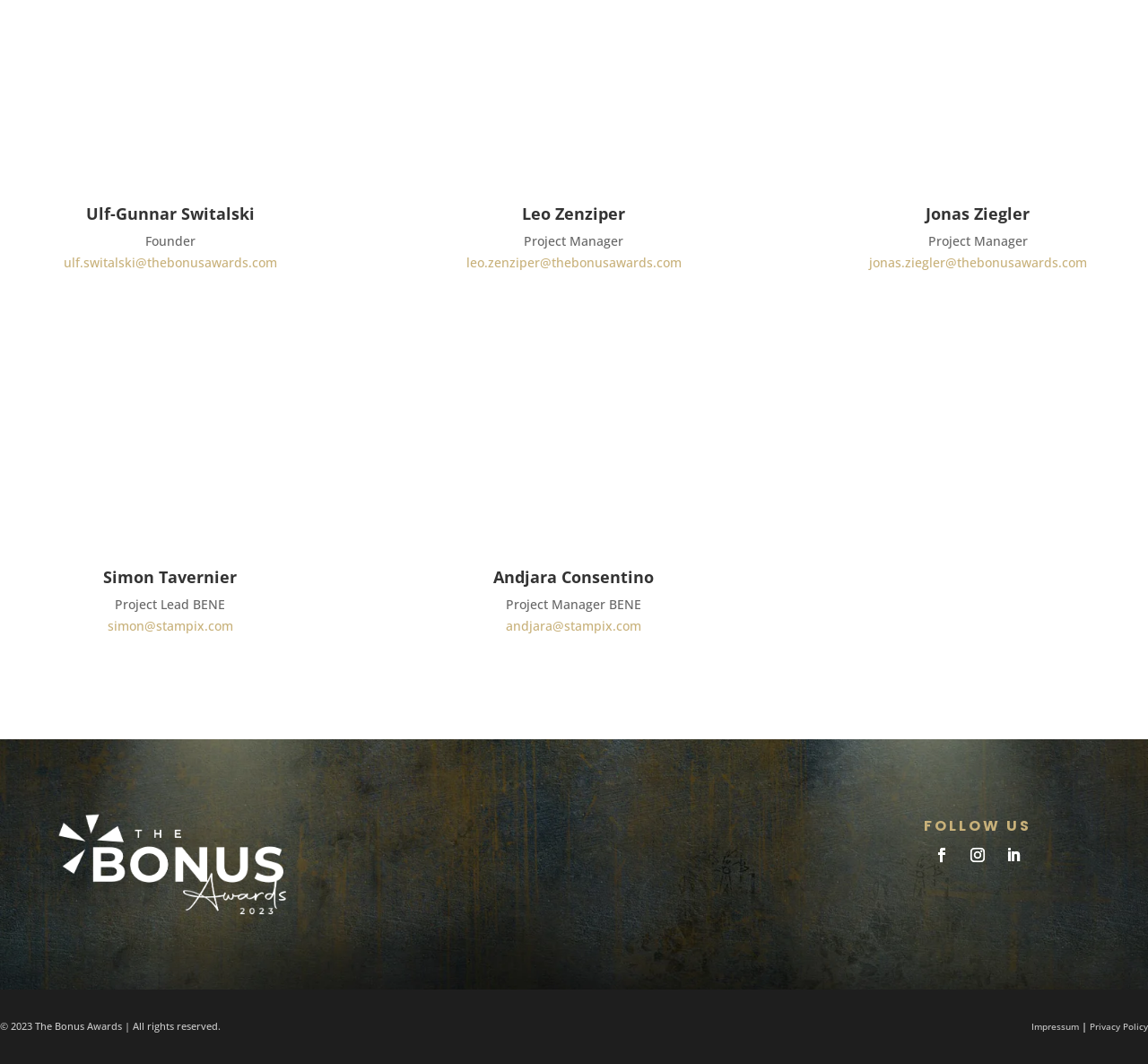Reply to the question with a brief word or phrase: What is the copyright year of The Bonus Awards?

2023